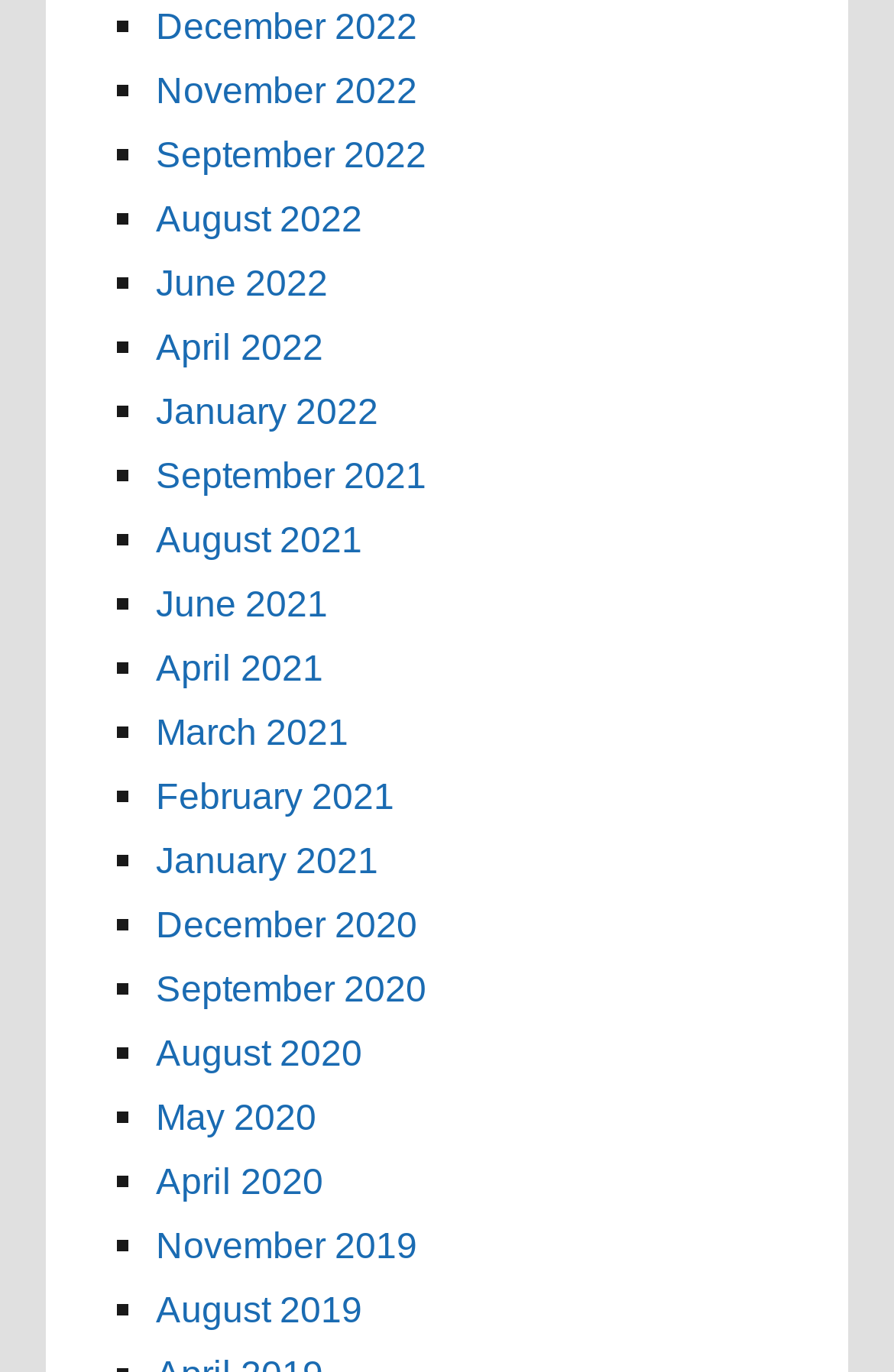Find the bounding box coordinates for the area you need to click to carry out the instruction: "View August 2021". The coordinates should be four float numbers between 0 and 1, indicated as [left, top, right, bottom].

[0.174, 0.378, 0.405, 0.408]